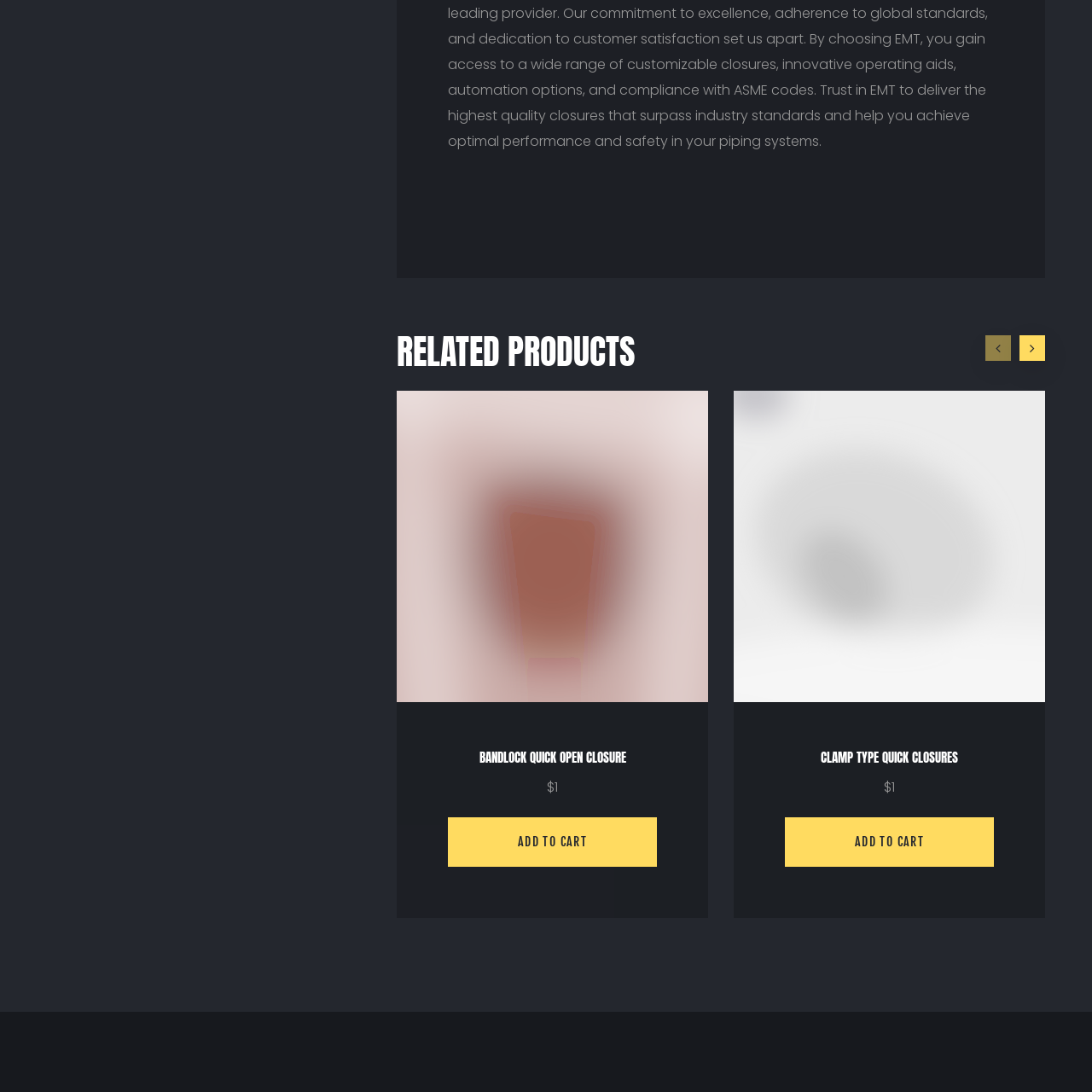How is the product presented in the image?
Examine the image inside the red bounding box and give an in-depth answer to the question, using the visual evidence provided.

The product is presented in a visually appealing format in the image, as stated in the caption. This suggests that the image is designed to showcase the product's functionality and style in an attractive and appealing way.